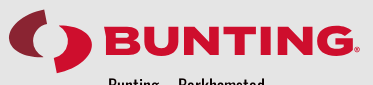Answer this question in one word or a short phrase: Where is Bunting Magnetics located?

Berkhamsted